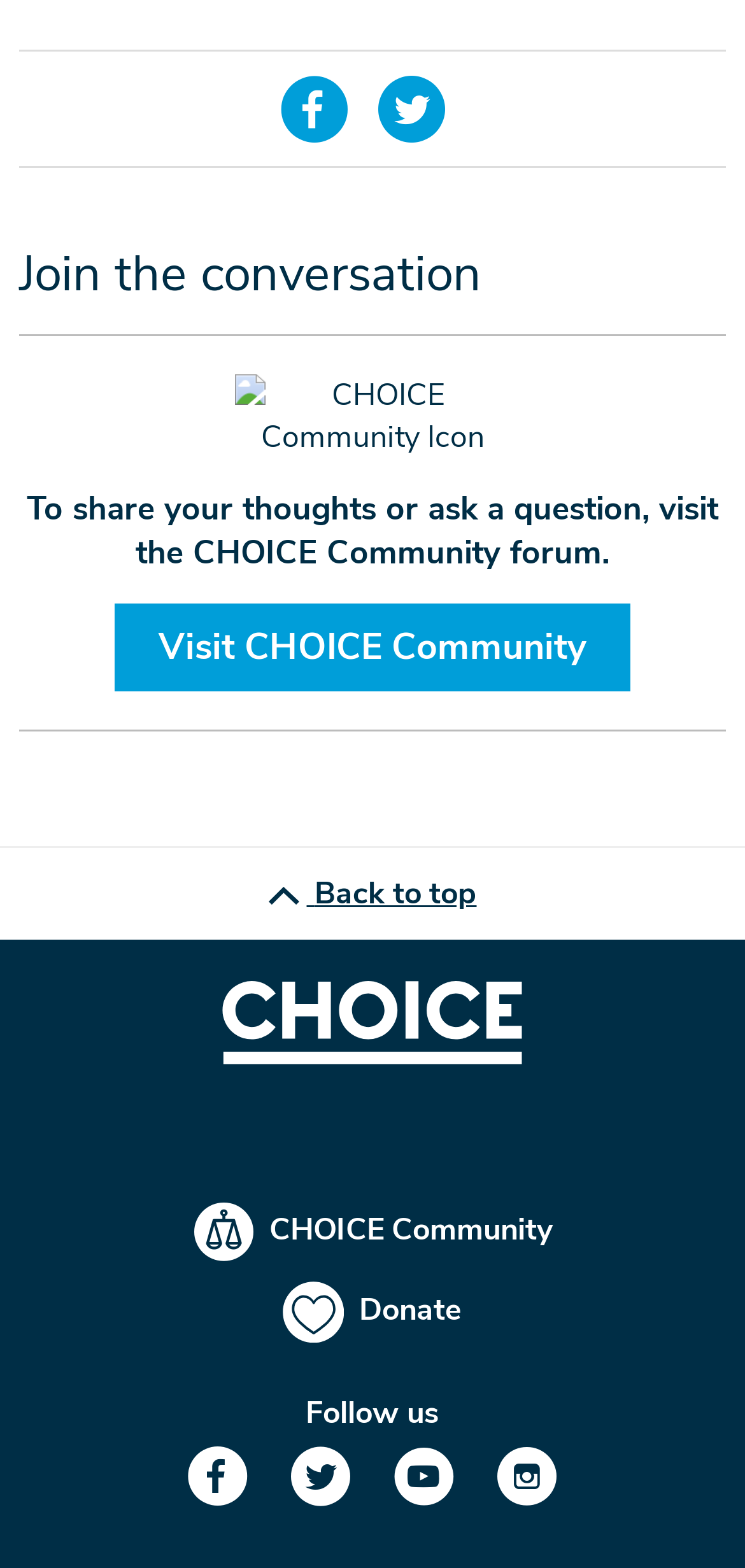Please identify the bounding box coordinates of the region to click in order to complete the task: "Visit CHOICE Community". The coordinates must be four float numbers between 0 and 1, specified as [left, top, right, bottom].

[0.154, 0.384, 0.846, 0.44]